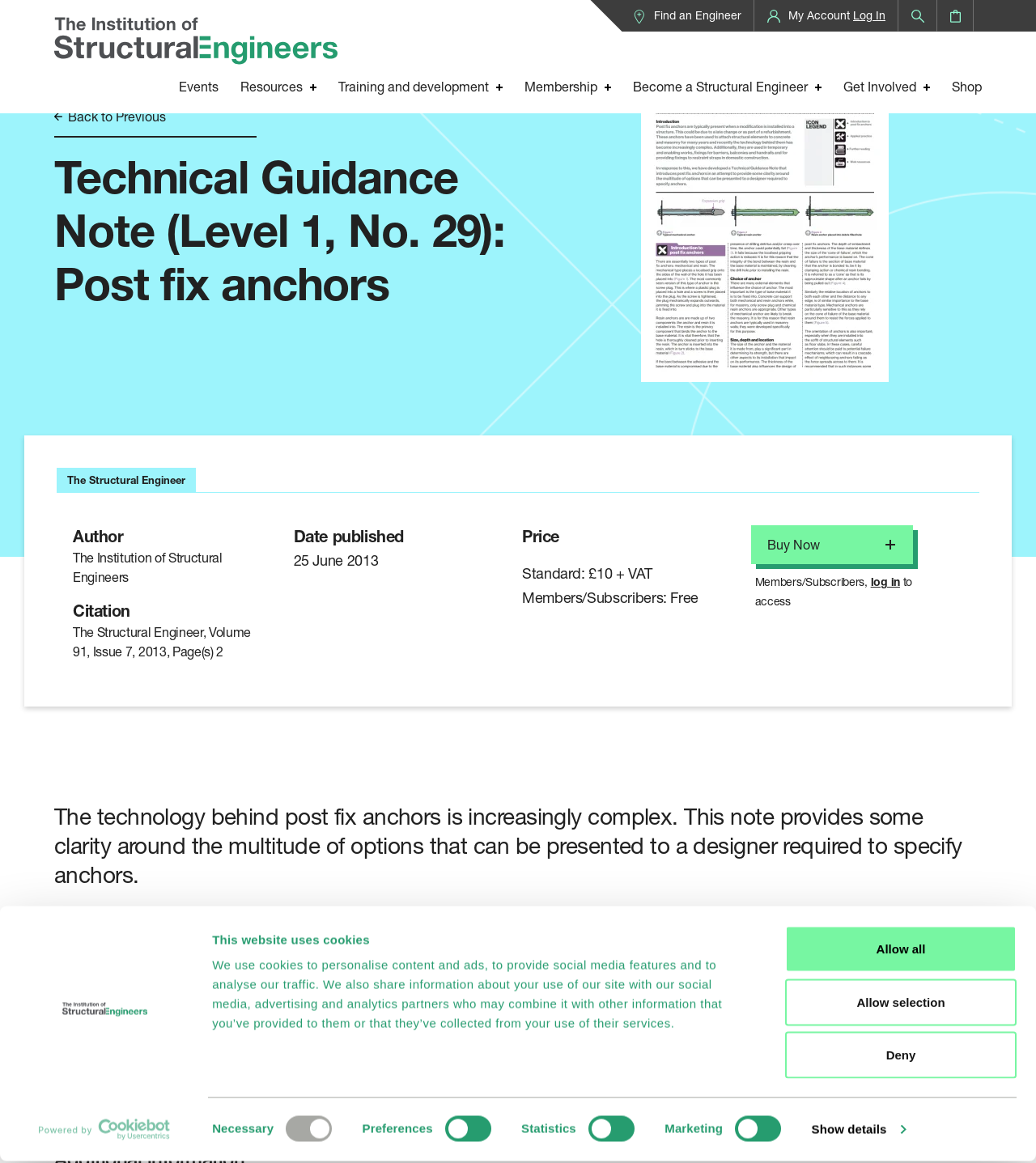Identify the bounding box coordinates of the clickable region necessary to fulfill the following instruction: "Click the 'Deny' button". The bounding box coordinates should be four float numbers between 0 and 1, i.e., [left, top, right, bottom].

[0.758, 0.779, 0.981, 0.82]